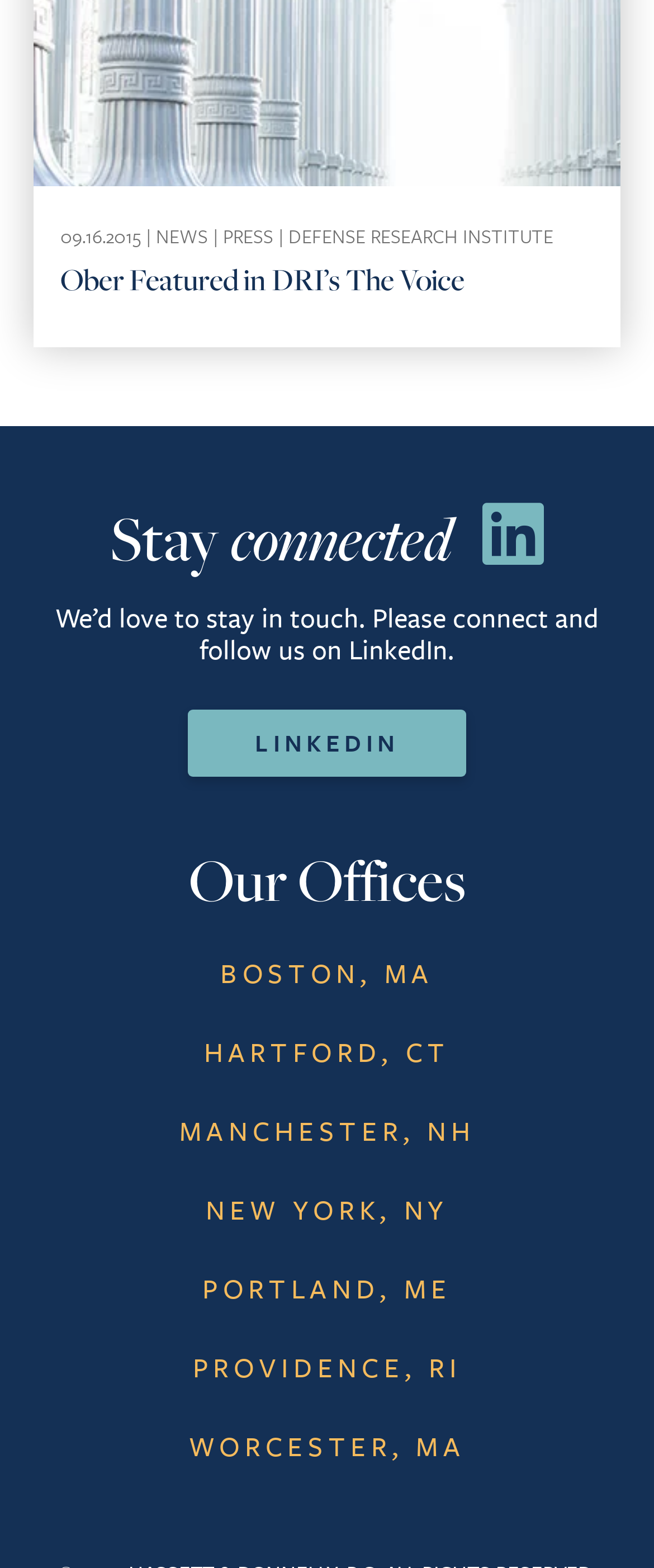Provide a brief response to the question below using a single word or phrase: 
How many office locations are listed?

7